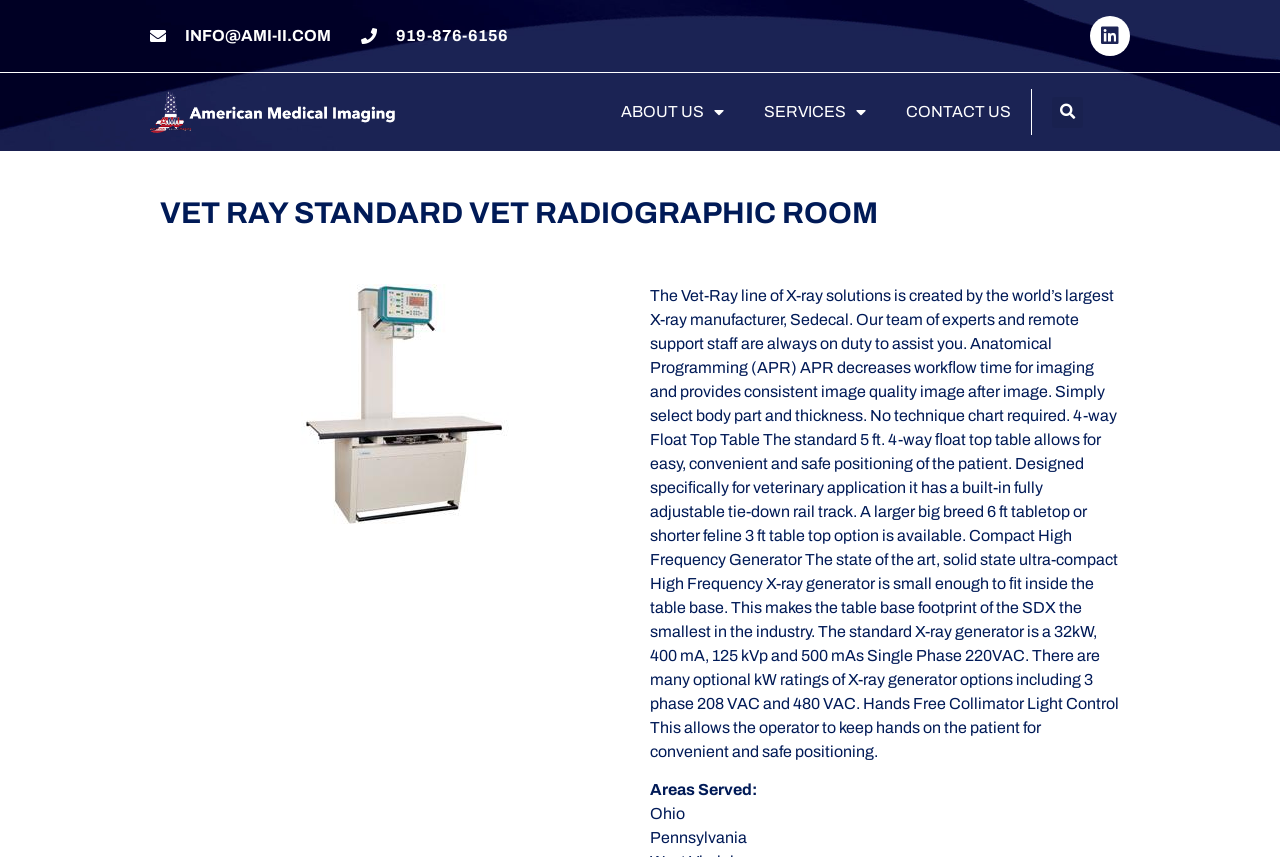Look at the image and answer the question in detail:
What are the two states served by the company?

The answer can be found in the StaticText elements with the texts 'Ohio' and 'Pennsylvania' which are listed under 'Areas Served:'